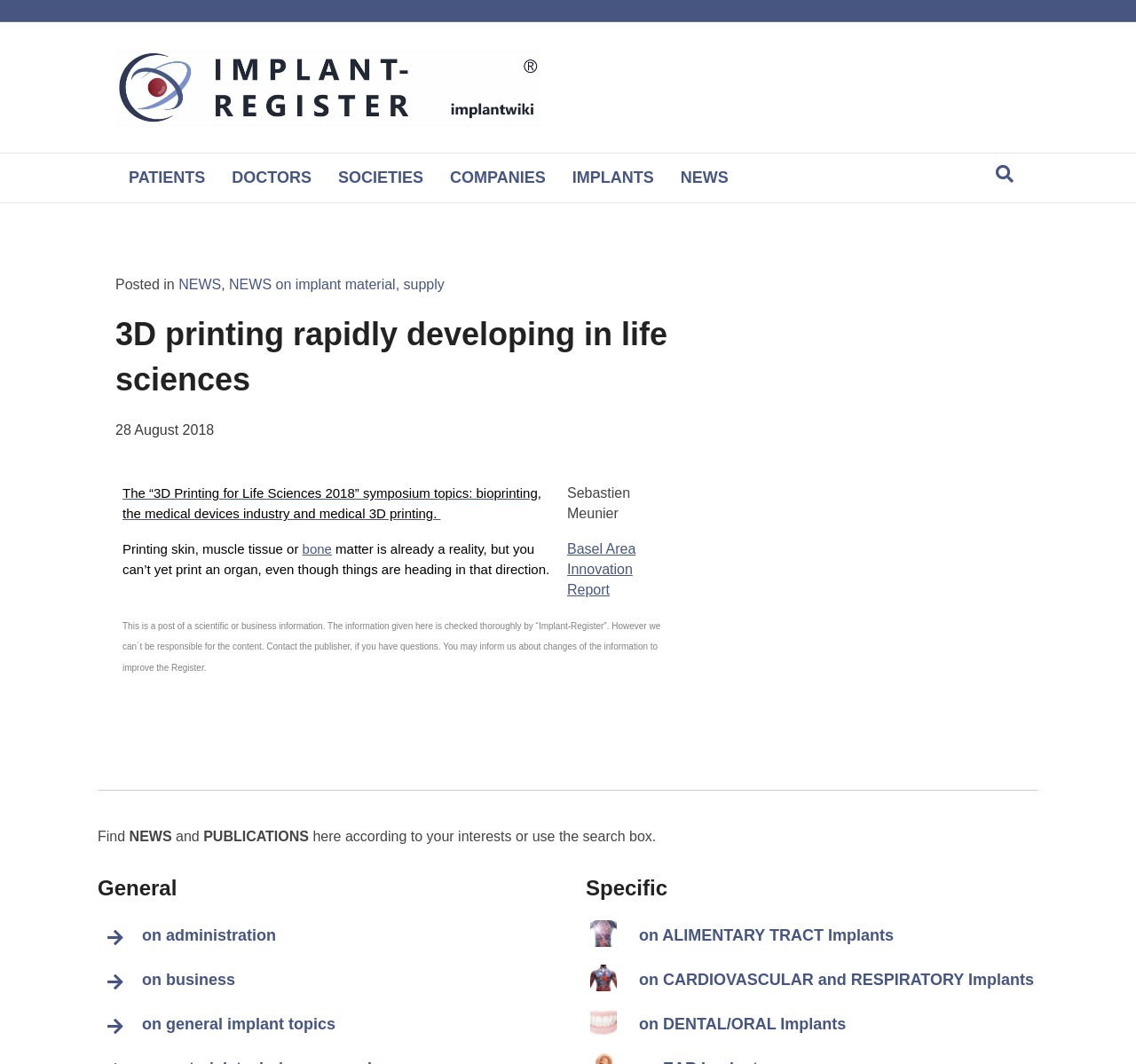Locate the bounding box coordinates of the region to be clicked to comply with the following instruction: "Find publications here". The coordinates must be four float numbers between 0 and 1, in the form [left, top, right, bottom].

[0.179, 0.779, 0.272, 0.793]